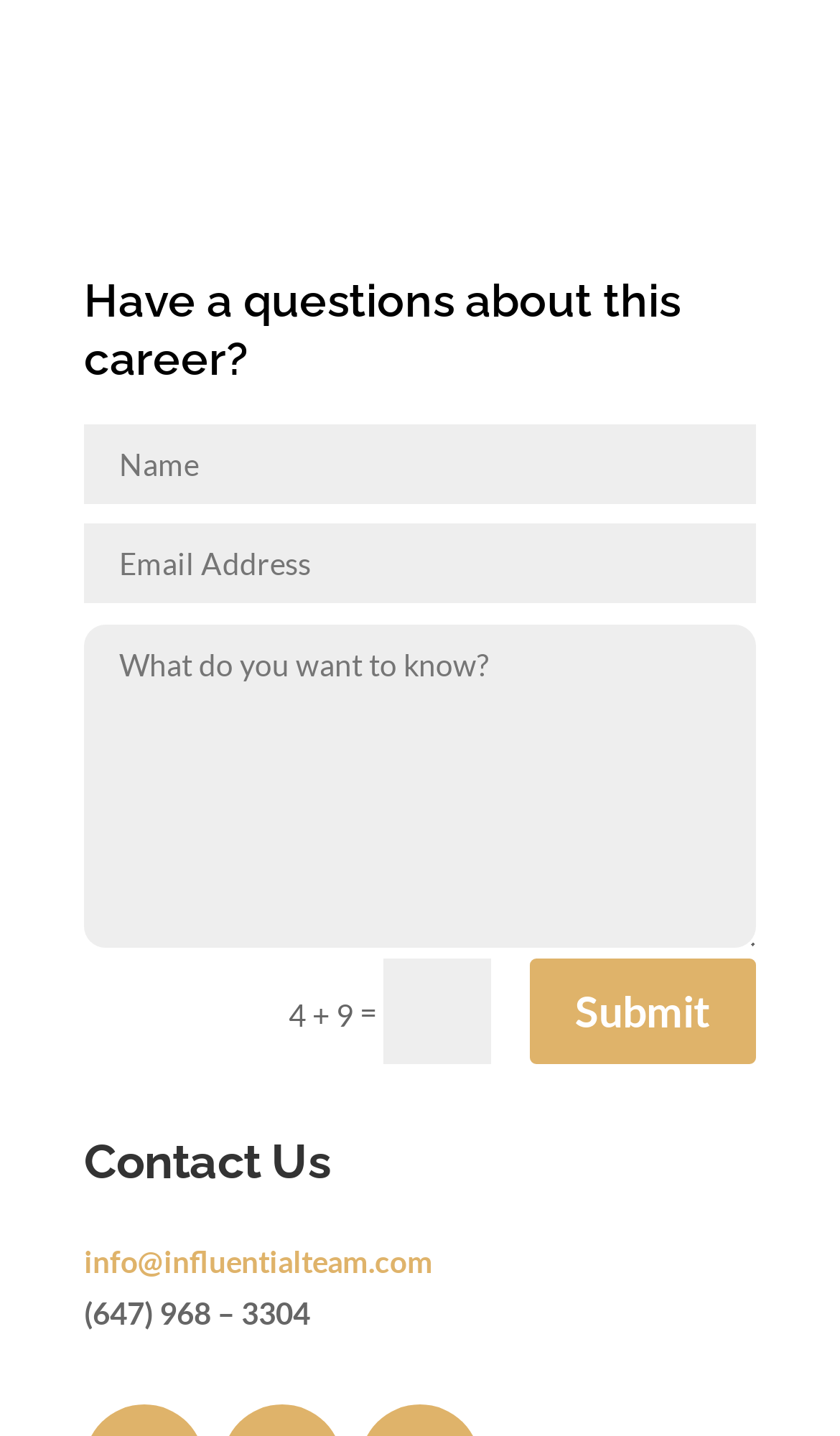What is the topic of the webpage?
Please give a detailed and elaborate answer to the question based on the image.

The heading 'Have a question about this career?' and the presence of a form to ask questions suggest that the webpage is related to careers, possibly providing information or resources for individuals exploring a specific career path.